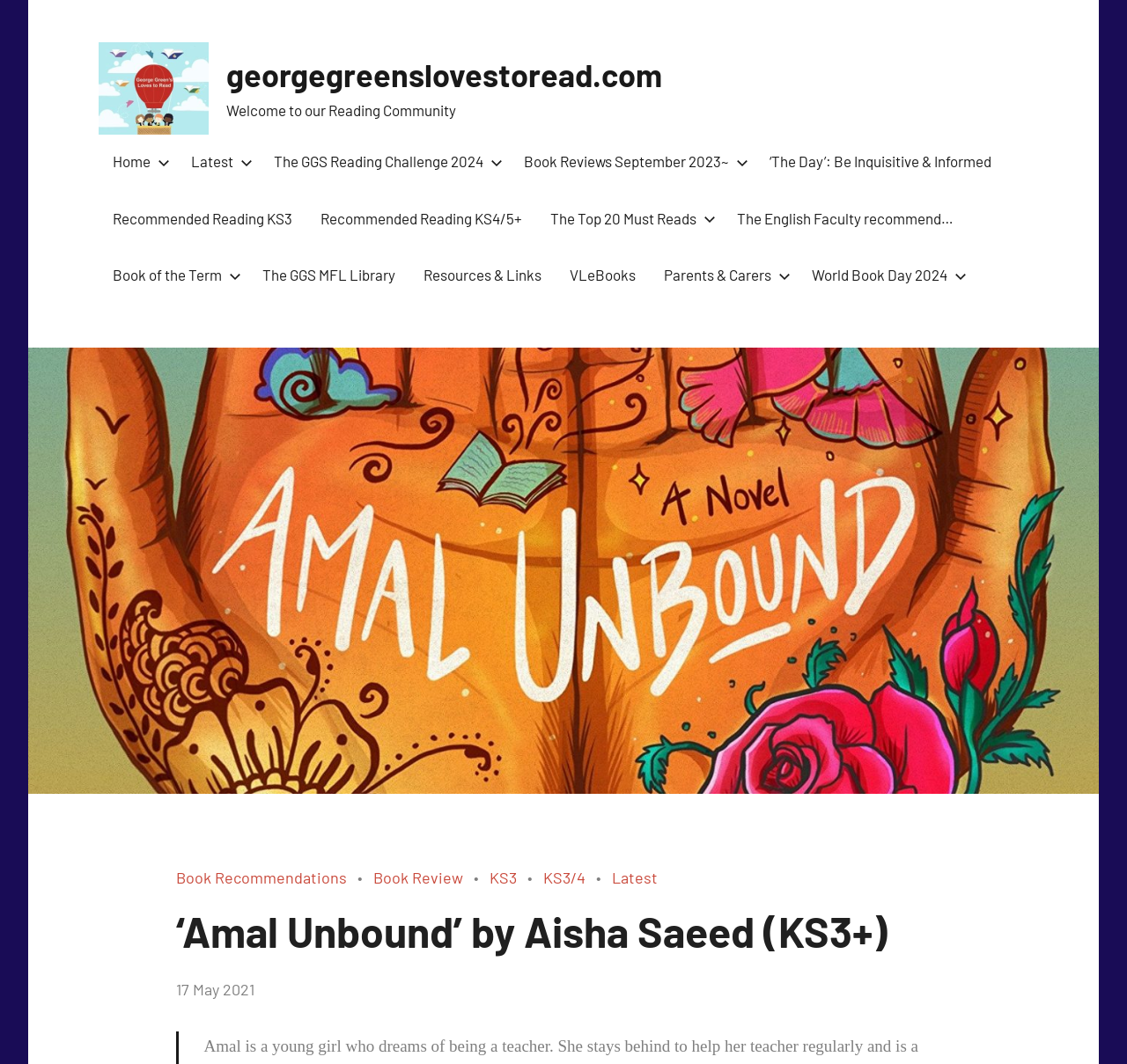Provide the bounding box coordinates of the HTML element described by the text: "Kitchen Needs". The coordinates should be in the format [left, top, right, bottom] with values between 0 and 1.

None